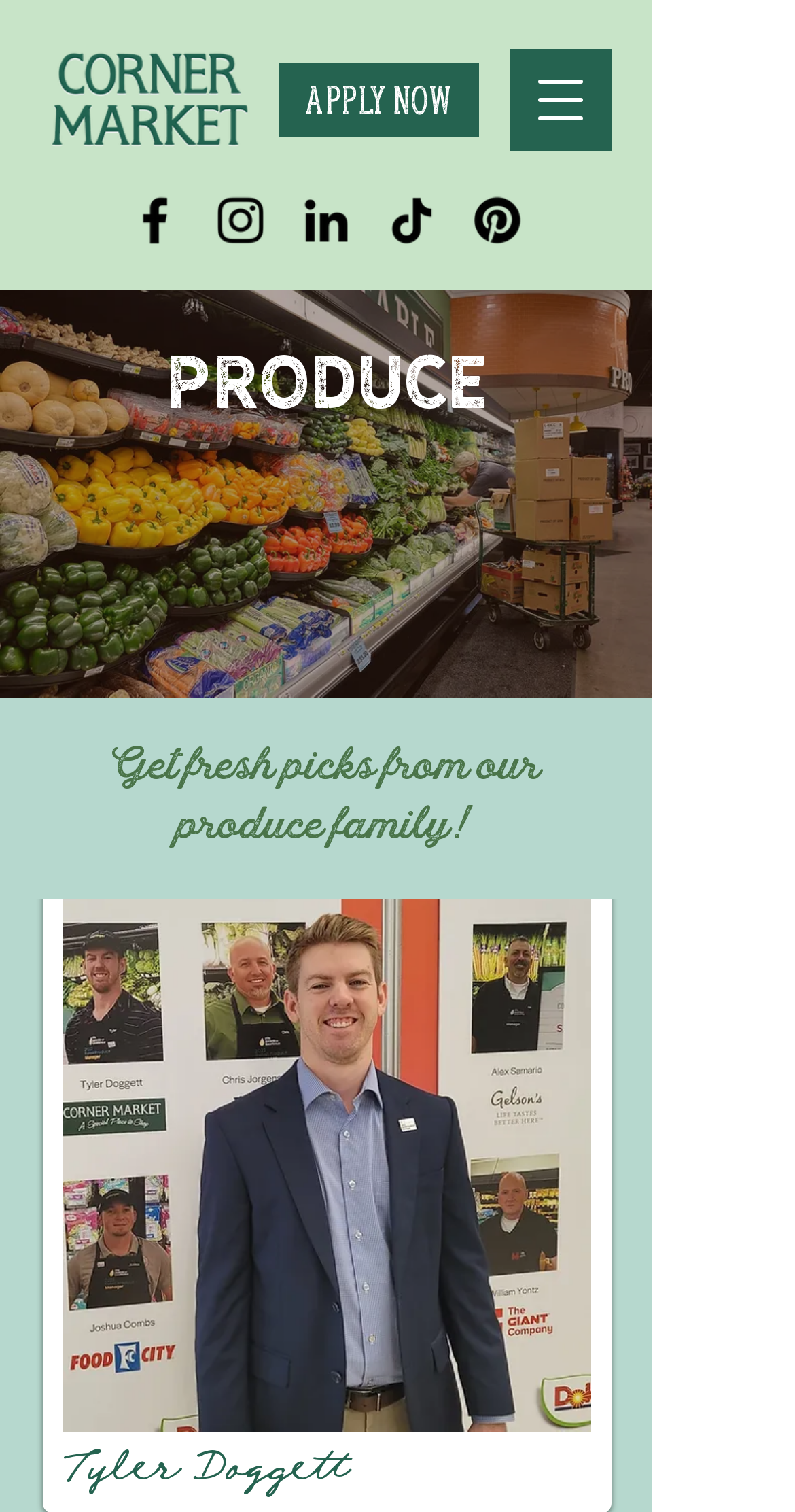Determine the bounding box coordinates of the area to click in order to meet this instruction: "Explore produce".

[0.051, 0.219, 0.769, 0.287]